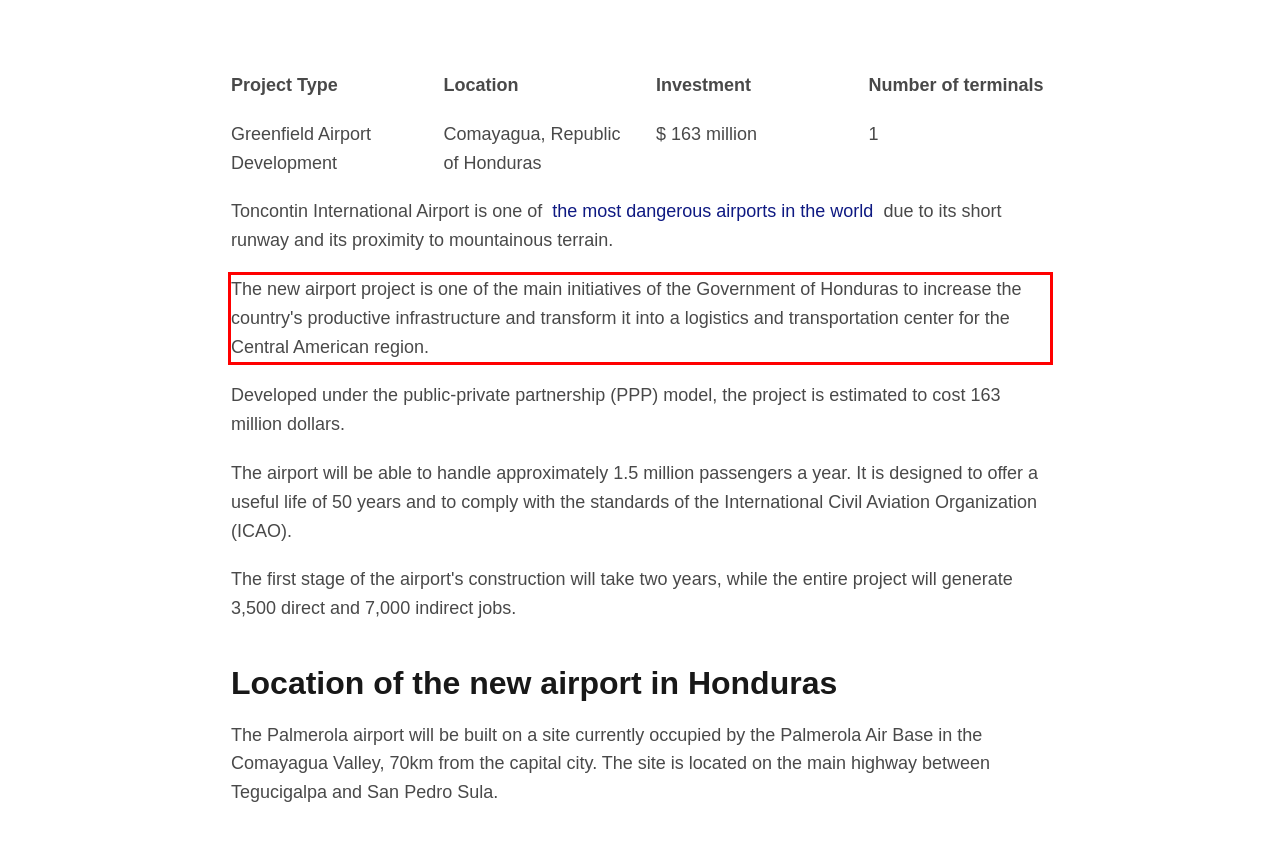Analyze the webpage screenshot and use OCR to recognize the text content in the red bounding box.

The new airport project is one of the main initiatives of the Government of Honduras to increase the country's productive infrastructure and transform it into a logistics and transportation center for the Central American region.